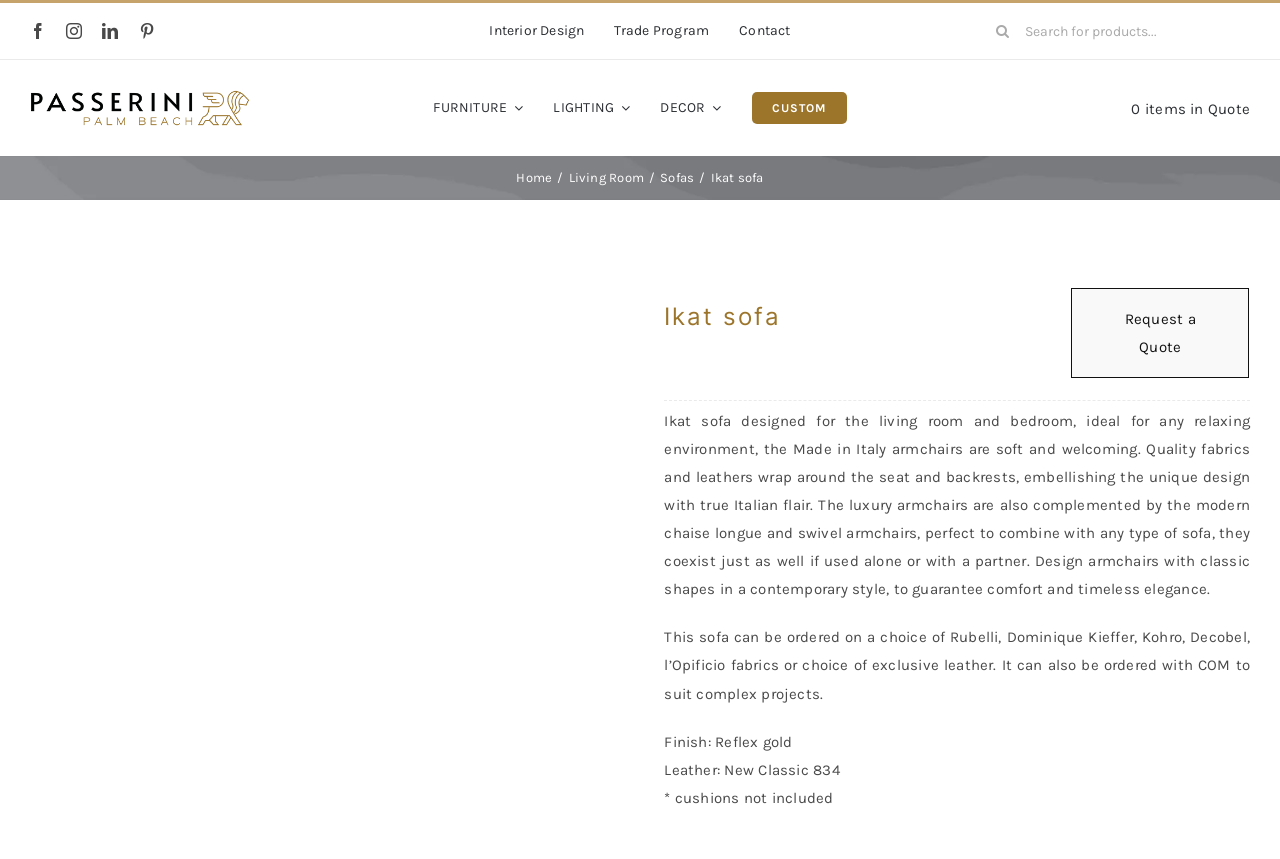Determine the bounding box coordinates of the element that should be clicked to execute the following command: "Click on the 'Find Us' heading".

None